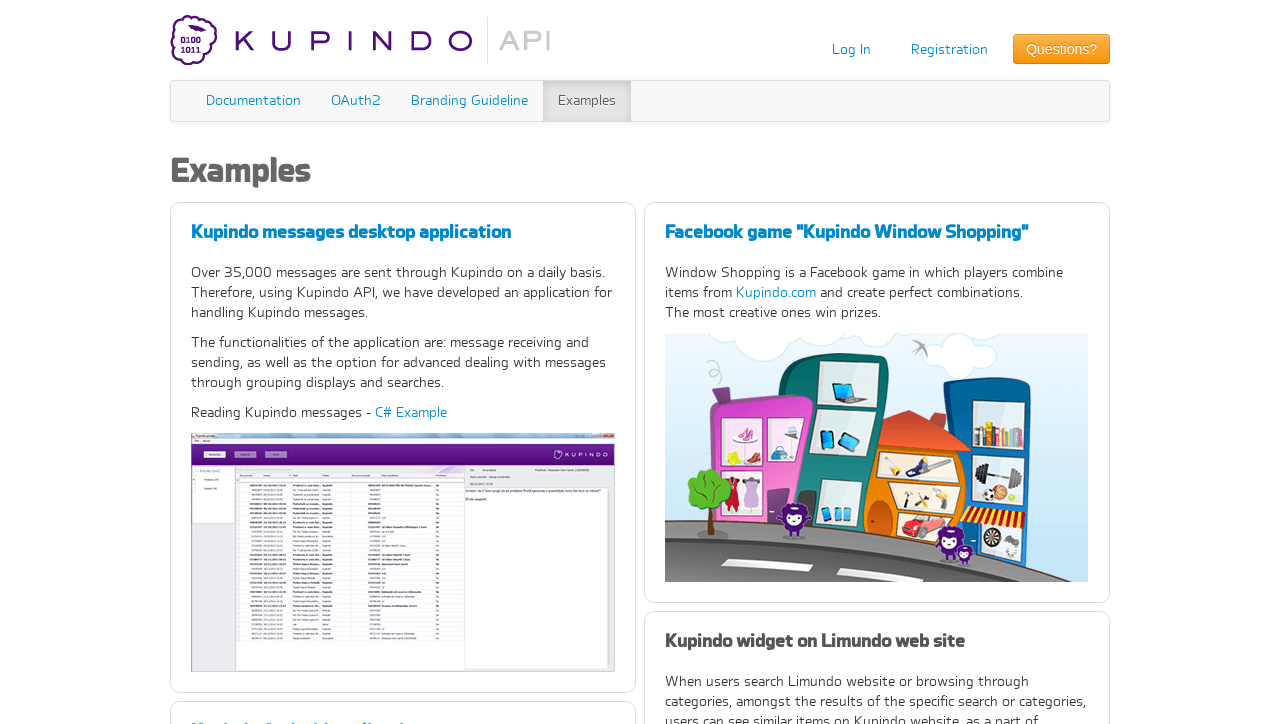What is the language used in the C# example?
Your answer should be a single word or phrase derived from the screenshot.

C#